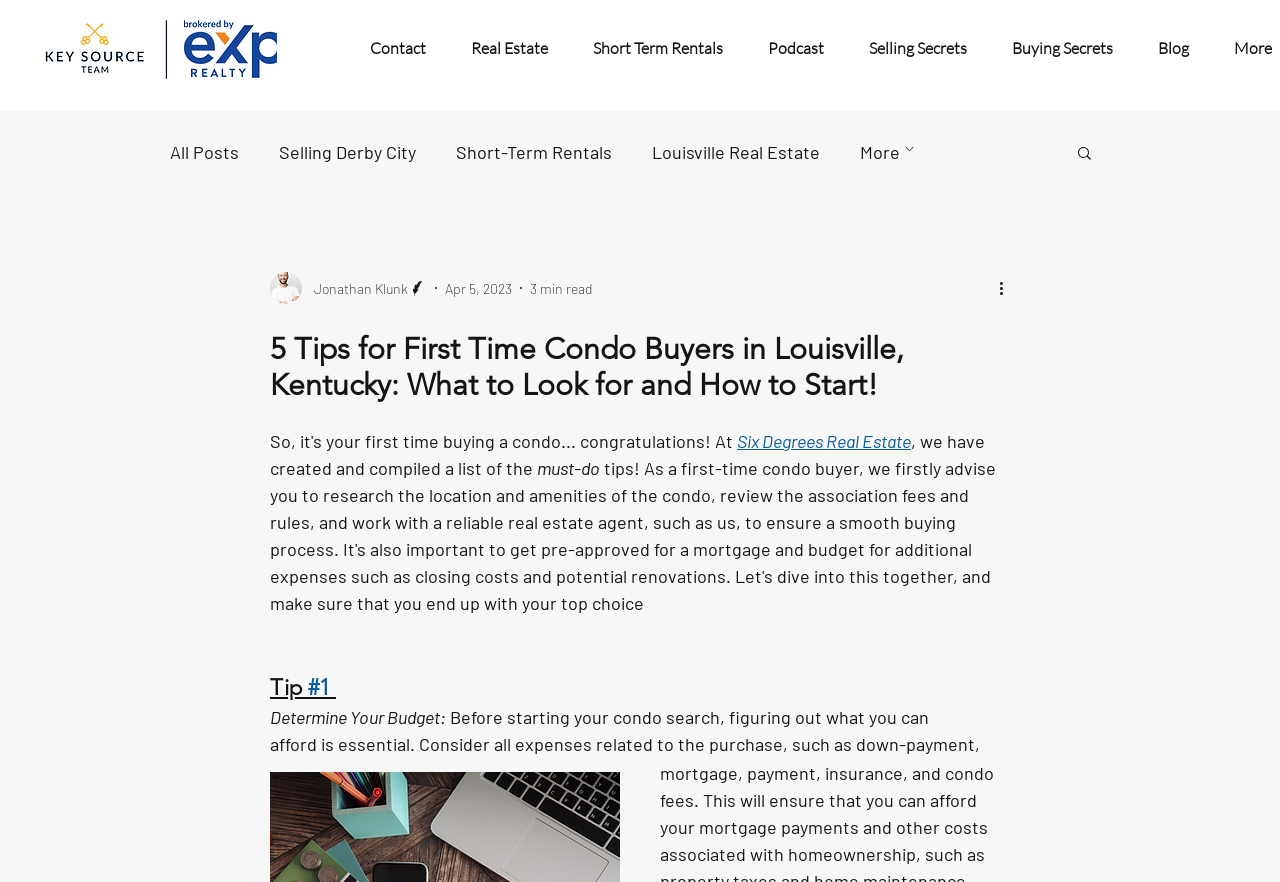How long does it take to read the article?
Please provide a single word or phrase answer based on the image.

3 min